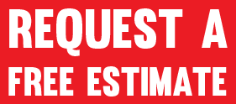Refer to the screenshot and answer the following question in detail:
What is the purpose of the image?

The image serves as a marketing tool aimed at promoting the business's services and inviting prospective clients to engage further, which implies that its purpose is to attract potential customers and encourage them to inquire about roofing services.